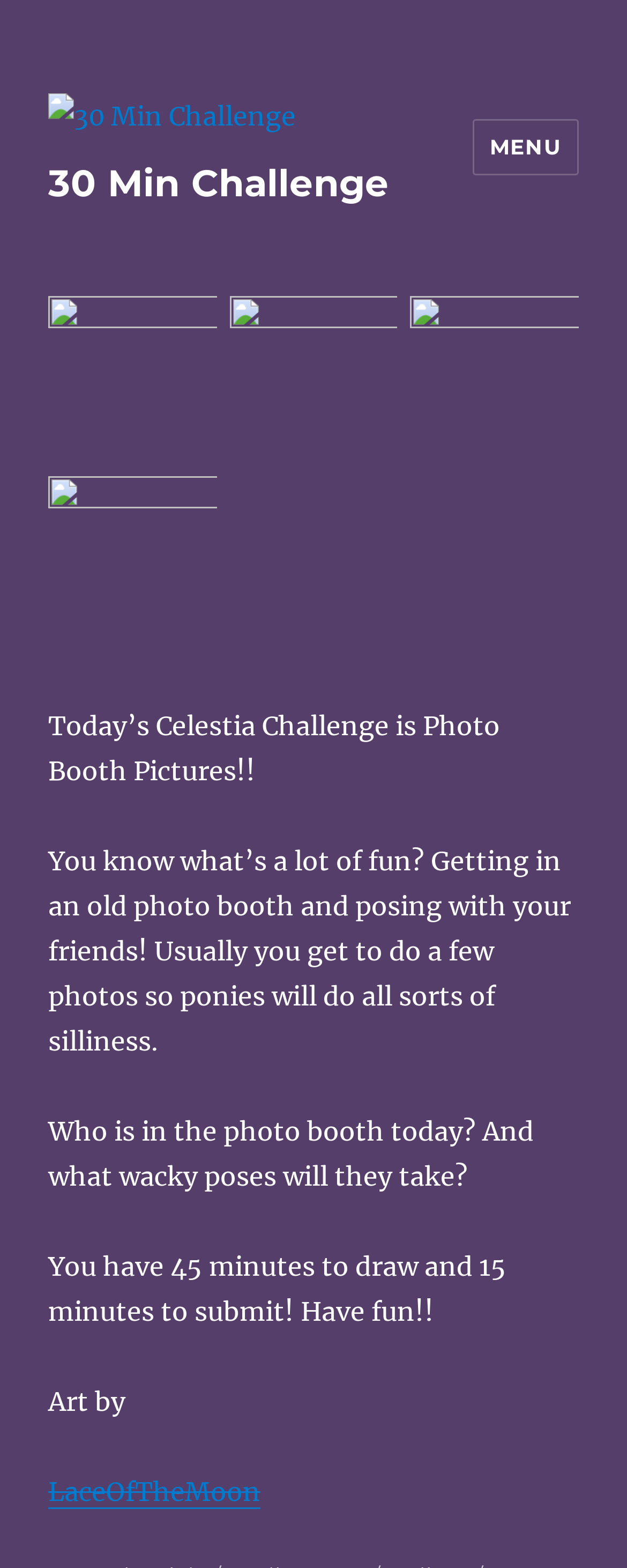Using the details from the image, please elaborate on the following question: What is the position of the 'MENU' button?

I determined the position of the 'MENU' button by analyzing its bounding box coordinates [0.753, 0.076, 0.923, 0.112] and found that it is located at the top right of the webpage.